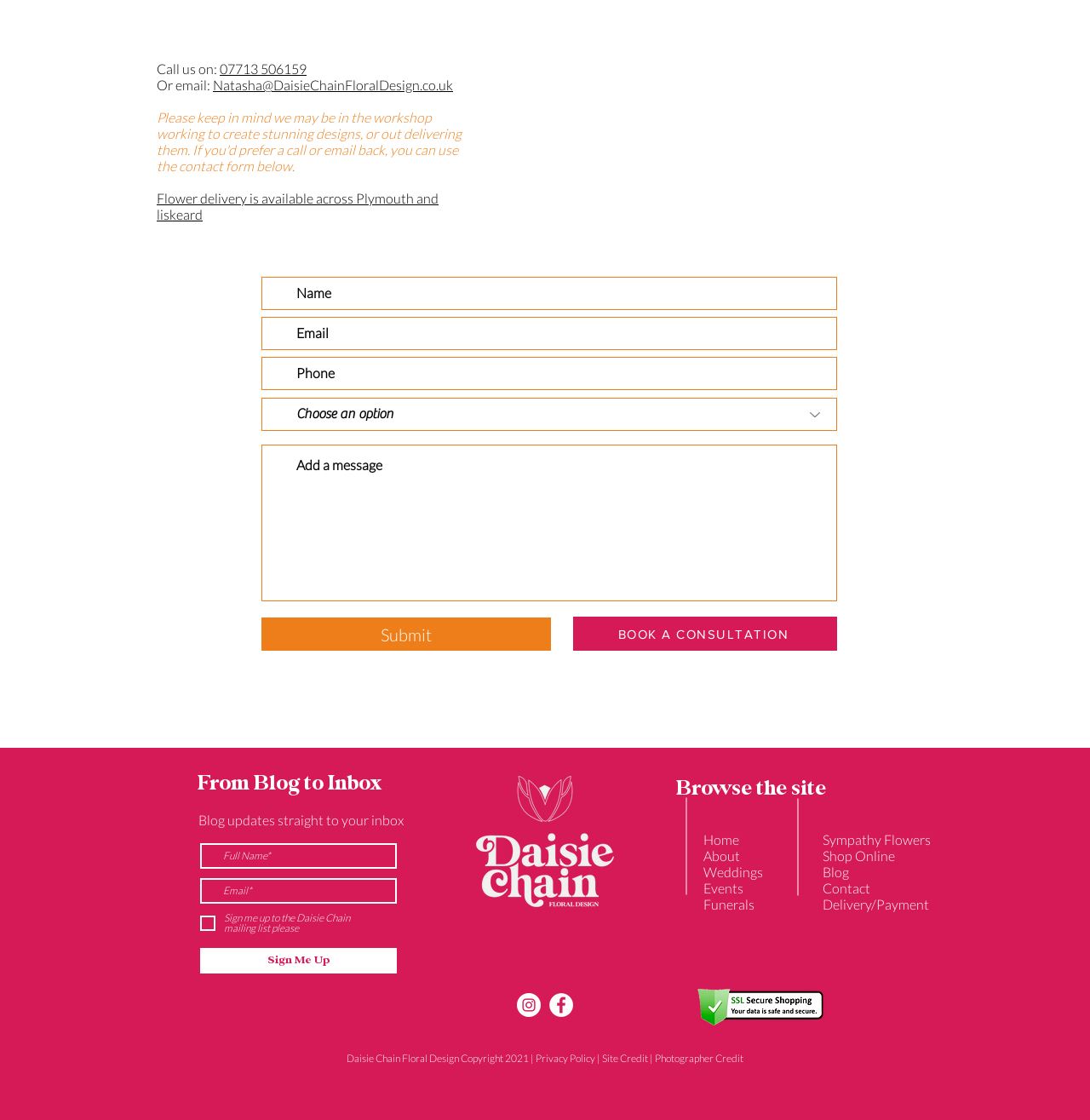Using the provided element description, identify the bounding box coordinates as (top-left x, top-left y, bottom-right x, bottom-right y). Ensure all values are between 0 and 1. Description: Sign Me Up

[0.184, 0.846, 0.364, 0.869]